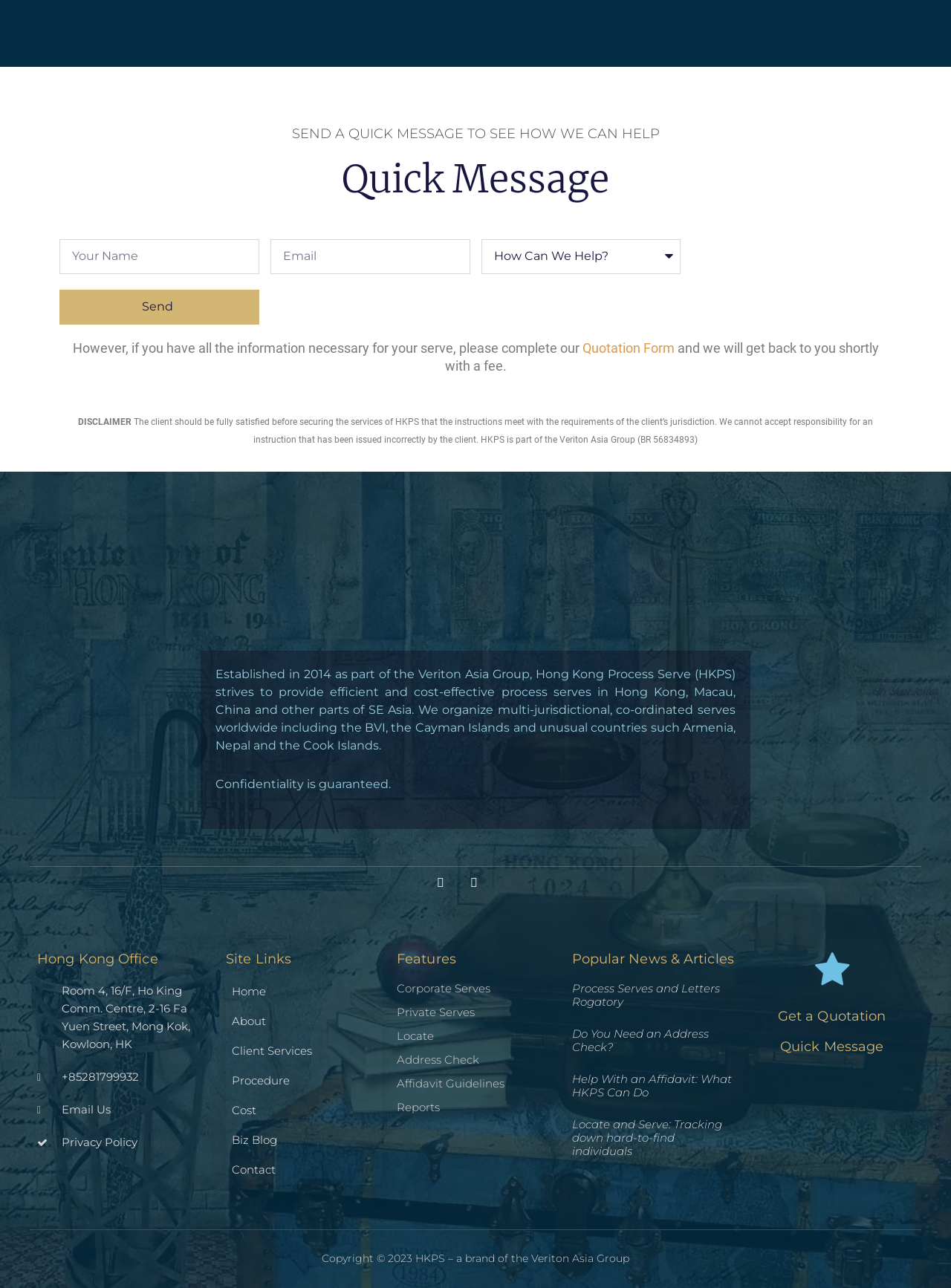Please identify the bounding box coordinates of the element's region that should be clicked to execute the following instruction: "Select how we can help". The bounding box coordinates must be four float numbers between 0 and 1, i.e., [left, top, right, bottom].

[0.506, 0.185, 0.716, 0.213]